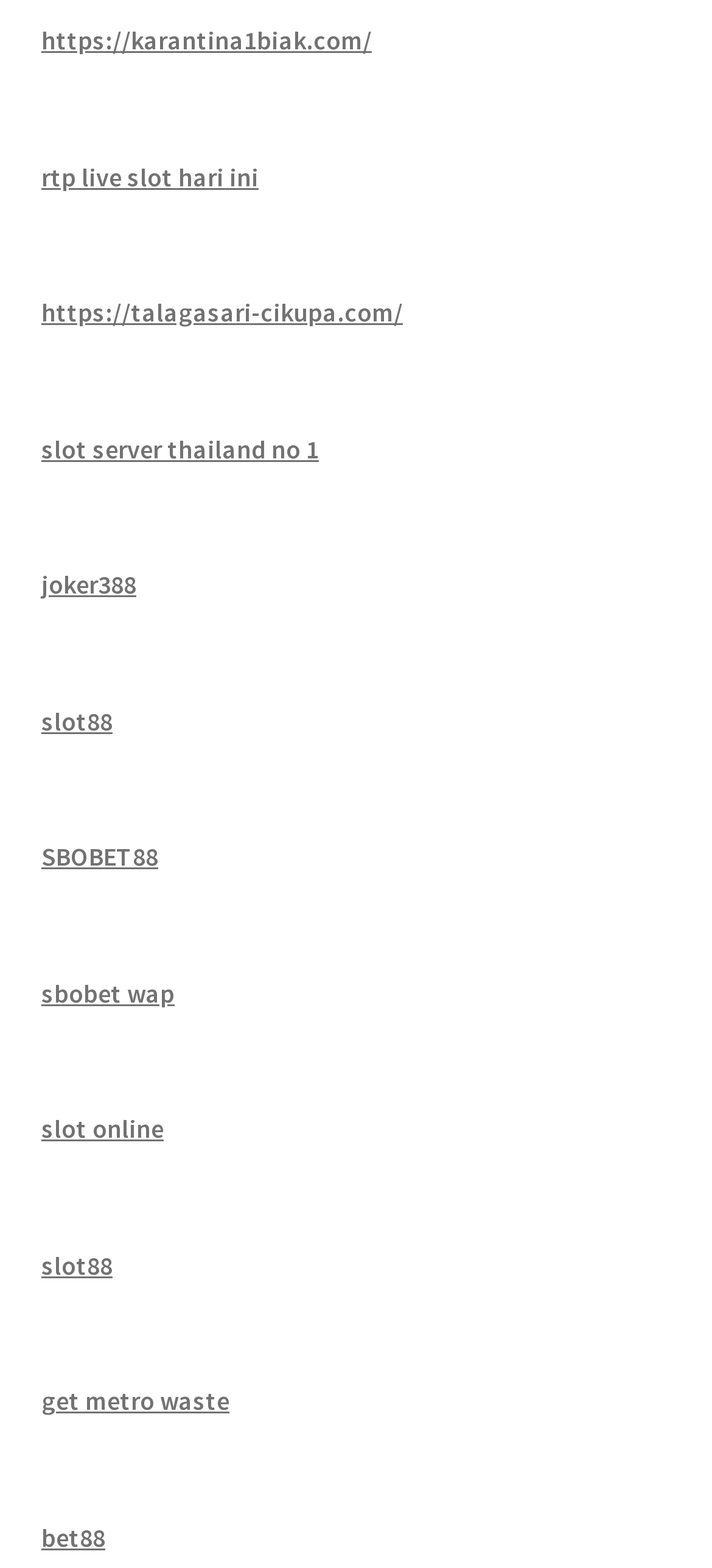Are there any links related to sports betting?
Please provide a single word or phrase answer based on the image.

Yes